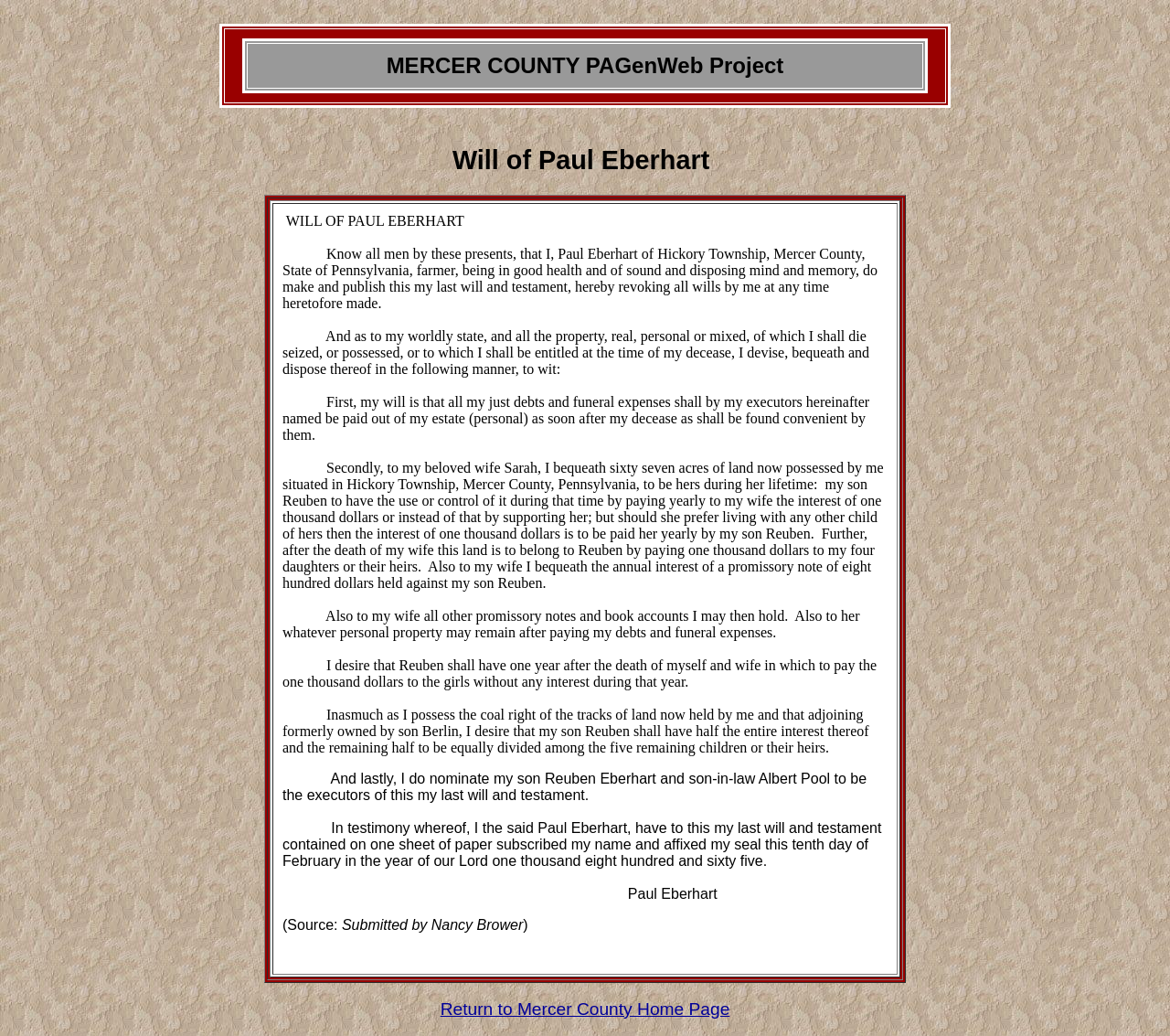Give a full account of the webpage's elements and their arrangement.

This webpage is about the will of Paul Eberhart, a farmer from Hickory Township, Mercer County, Pennsylvania. At the top of the page, there is a heading that reads "Will of Paul Eberhart". Below this heading, there is a large block of text that contains the content of Paul Eberhart's last will and testament. The will is dated February 10, 1865, and it outlines how Paul Eberhart wishes to distribute his property and assets after his death.

The will is divided into several sections, each of which deals with a specific aspect of Paul Eberhart's estate. The first section deals with the payment of debts and funeral expenses, while the second section bequeaths land to Paul Eberhart's wife, Sarah. The will also makes provisions for Paul Eberhart's children, including his son Reuben, who is to receive a significant portion of the estate.

At the bottom of the page, there is a link that reads "Return to Mercer County Home Page", which suggests that this webpage is part of a larger website dedicated to Mercer County, Pennsylvania.

The layout of the page is simple and easy to read, with a clear hierarchy of headings and paragraphs. The text is densely packed, but it is well-organized and easy to follow. There are no images on the page, and the design is minimalistic and functional.